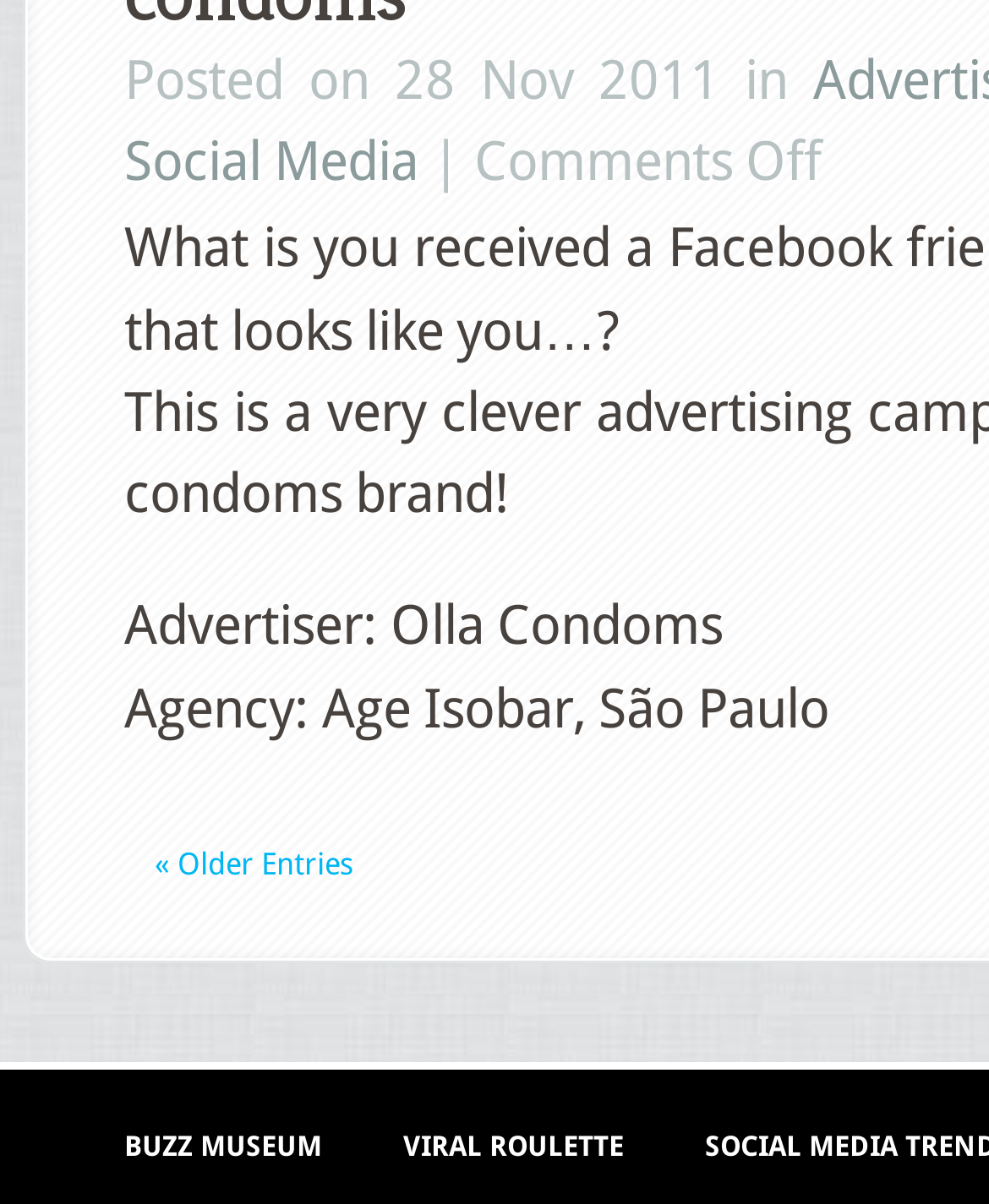Please study the image and answer the question comprehensively:
What is the date of the post?

The date of the post can be found in the StaticText element 'Posted on 28 Nov 2011 in' with bounding box coordinates [0.126, 0.039, 0.822, 0.092].